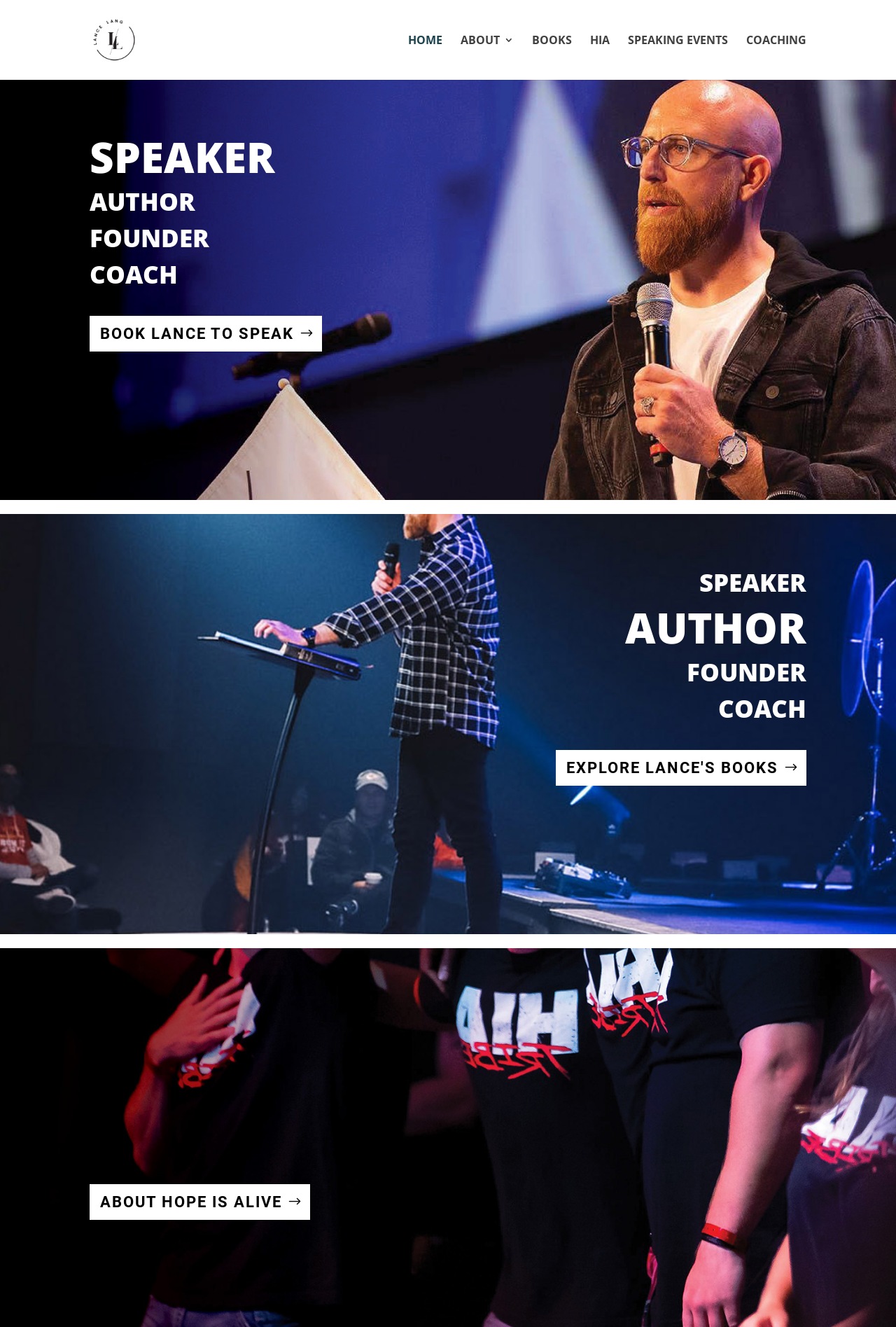Respond with a single word or phrase to the following question:
What is the name of the organization founded by Lance Lang?

Hope is Alive